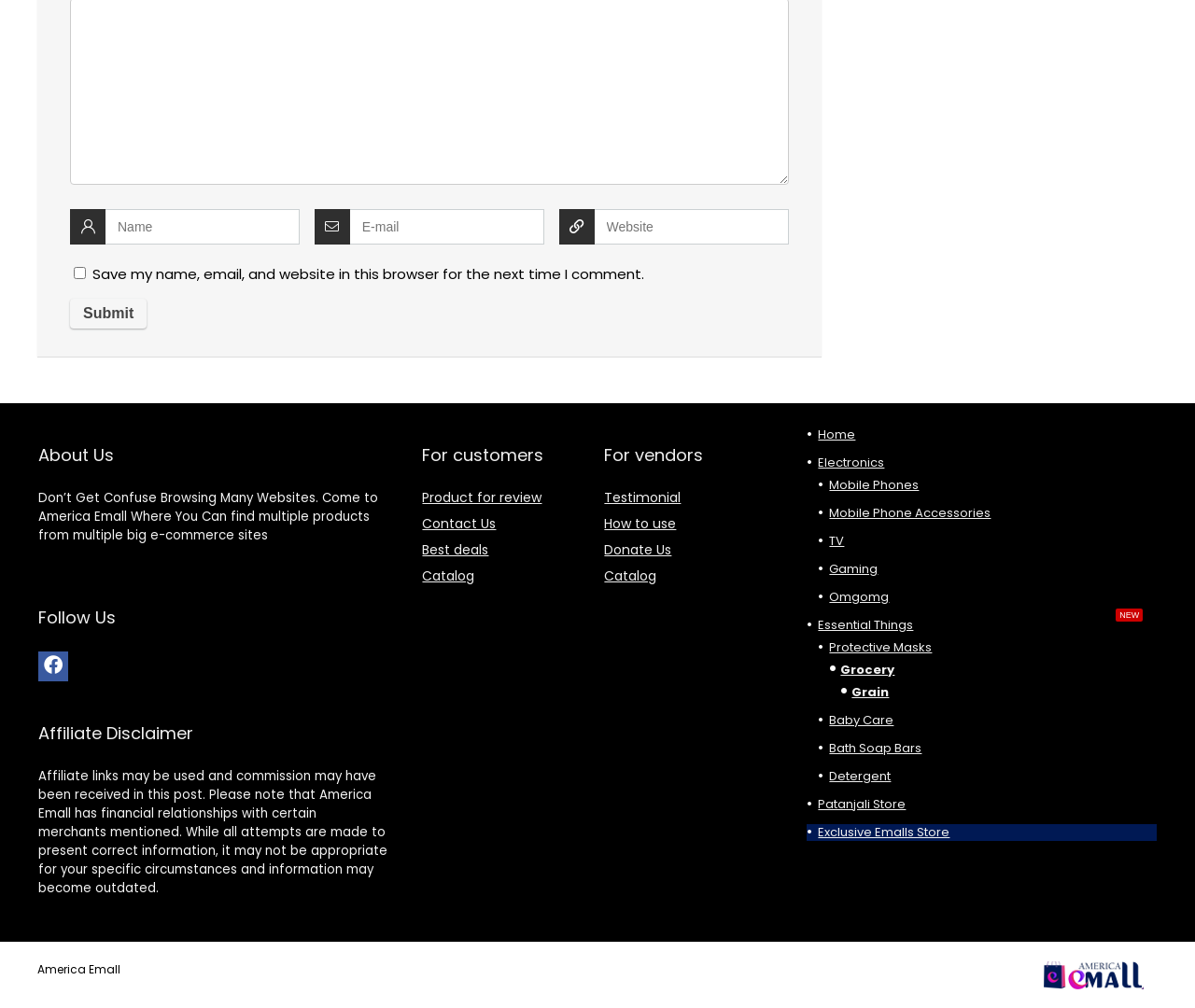What type of products are listed under 'Electronics'?
Refer to the image and offer an in-depth and detailed answer to the question.

Under the 'Electronics' category, there are links to specific product categories such as 'Mobile Phones', 'TV', and 'Gaming', indicating that these types of products are listed under 'Electronics'.